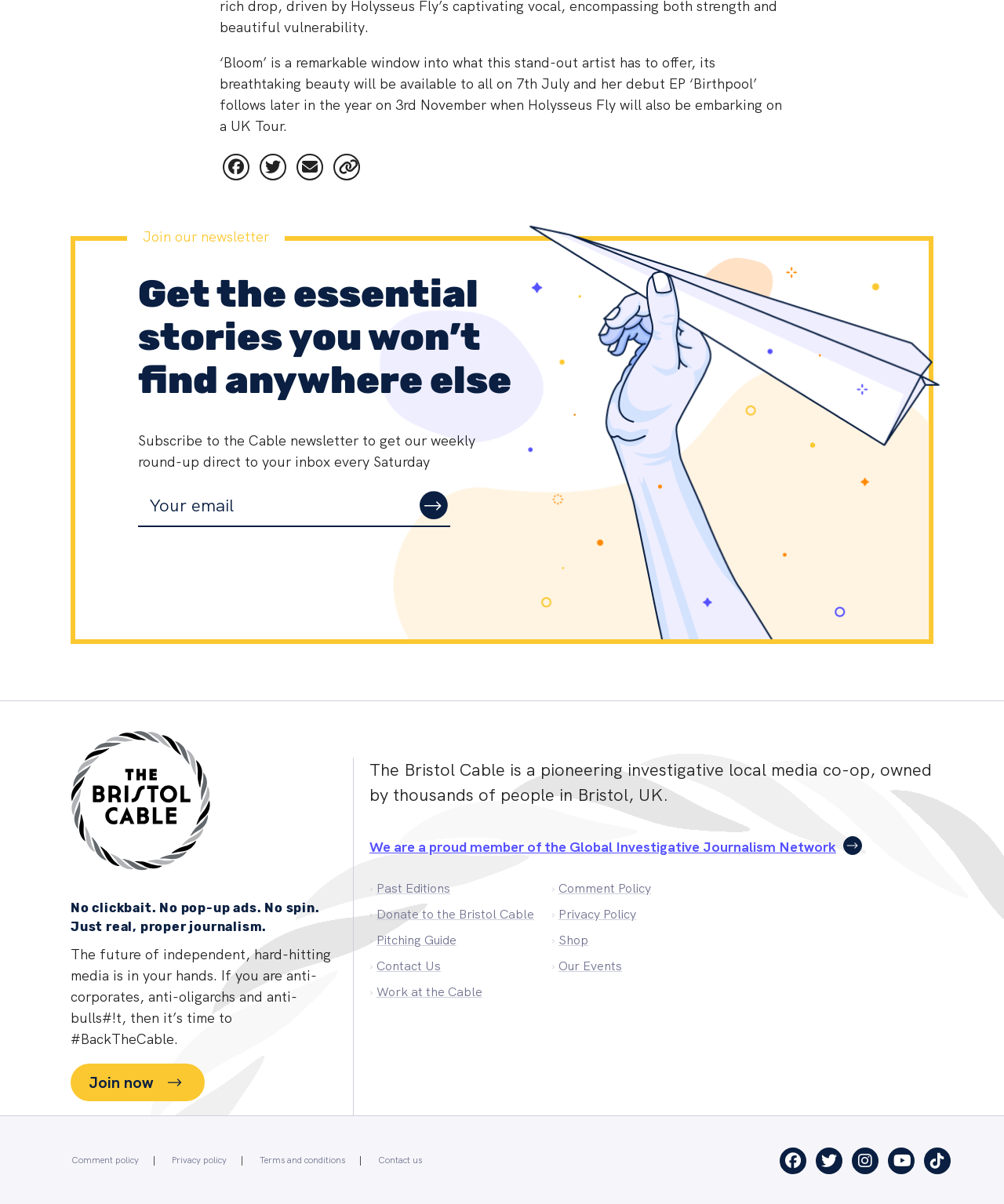Identify the bounding box coordinates of the element to click to follow this instruction: 'Subscribe to the newsletter'. Ensure the coordinates are four float values between 0 and 1, provided as [left, top, right, bottom].

[0.138, 0.404, 0.448, 0.438]